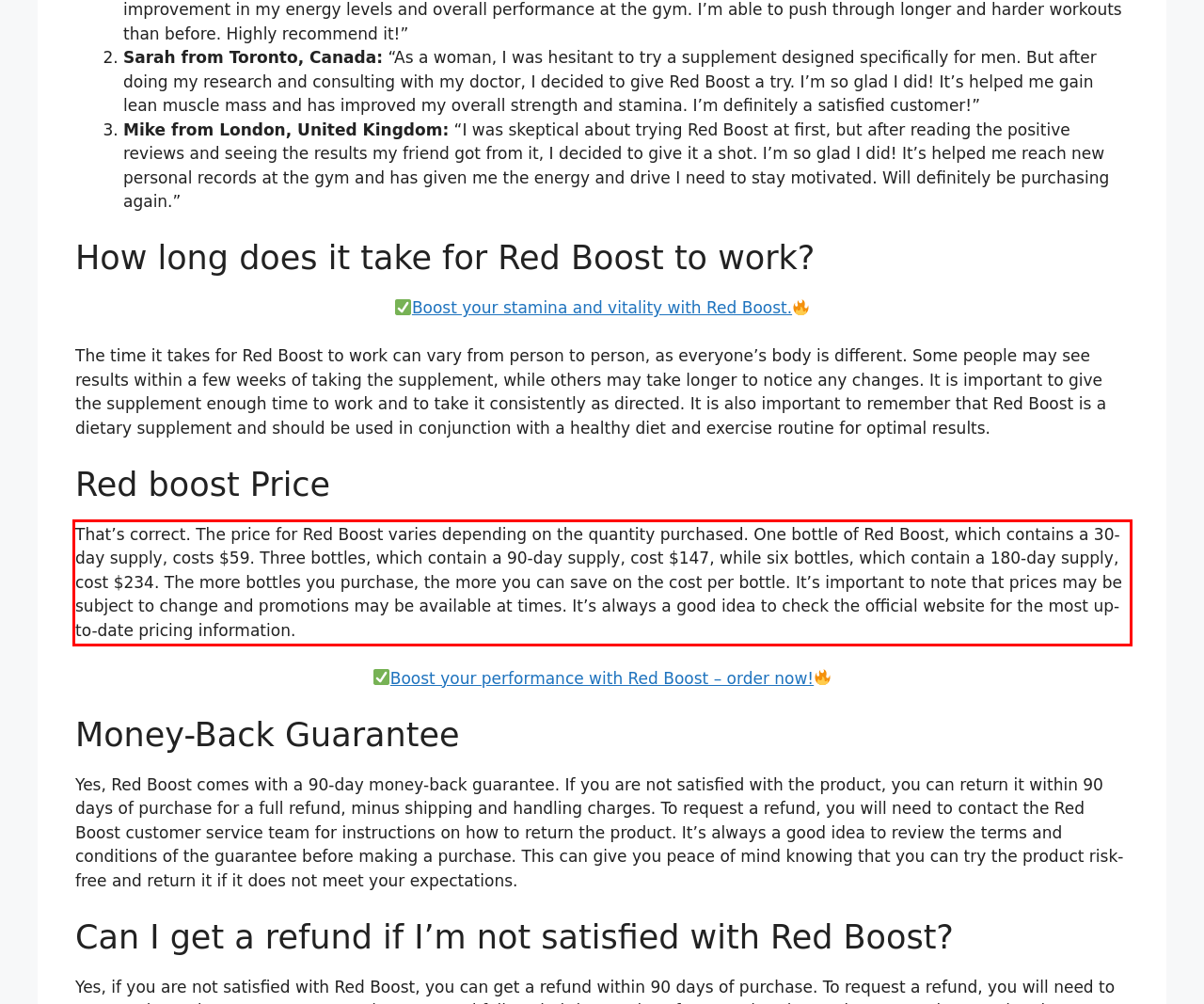By examining the provided screenshot of a webpage, recognize the text within the red bounding box and generate its text content.

That’s correct. The price for Red Boost varies depending on the quantity purchased. One bottle of Red Boost, which contains a 30-day supply, costs $59. Three bottles, which contain a 90-day supply, cost $147, while six bottles, which contain a 180-day supply, cost $234. The more bottles you purchase, the more you can save on the cost per bottle. It’s important to note that prices may be subject to change and promotions may be available at times. It’s always a good idea to check the official website for the most up-to-date pricing information.